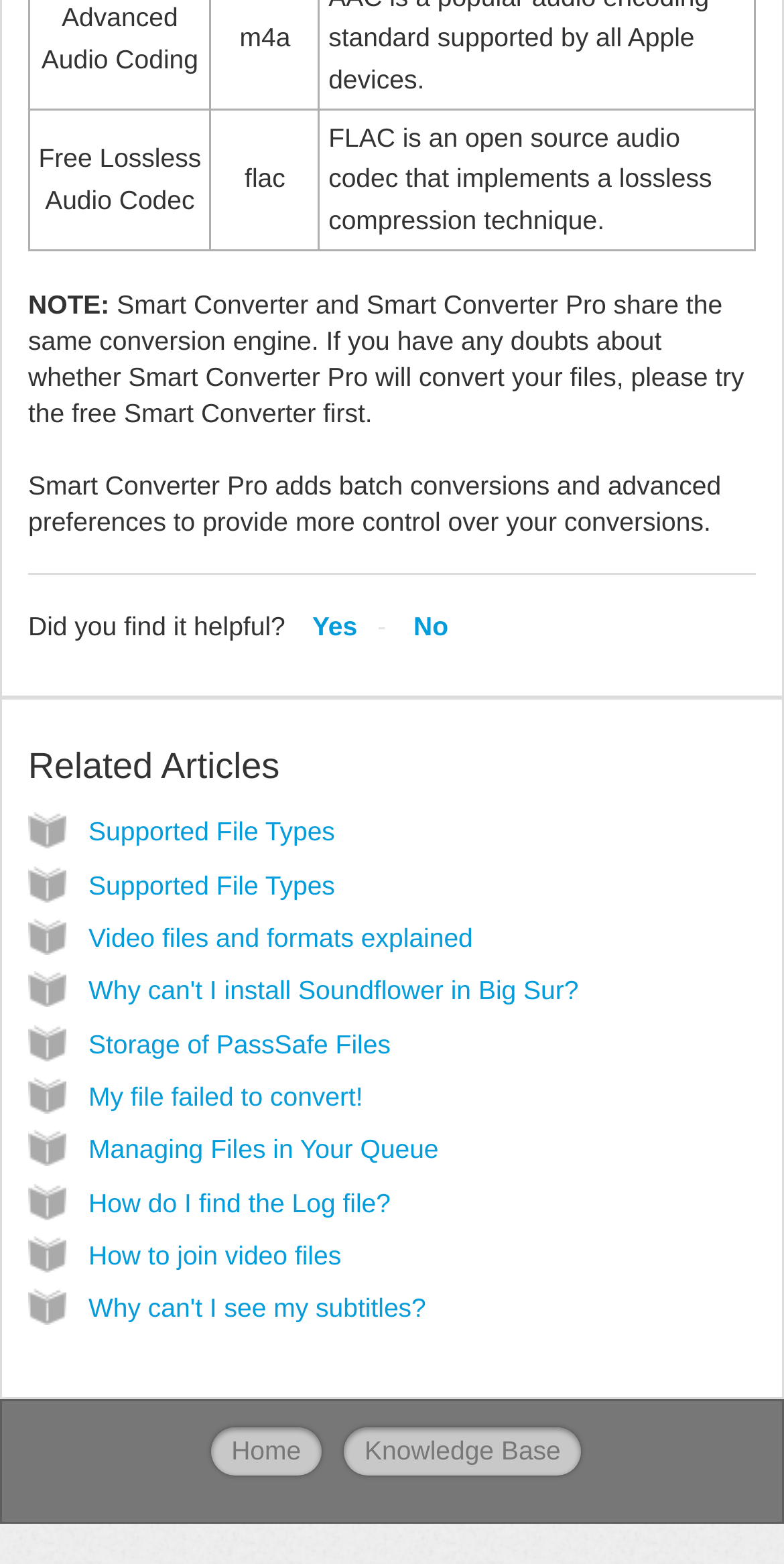Using the information in the image, could you please answer the following question in detail:
What is the difference between Smart Converter and Smart Converter Pro?

According to the StaticText element, Smart Converter Pro adds batch conversions and advanced preferences to provide more control over conversions, which is not available in Smart Converter.